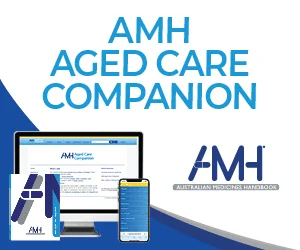Reply to the question with a brief word or phrase: What is the logo displayed prominently in the design?

AMH